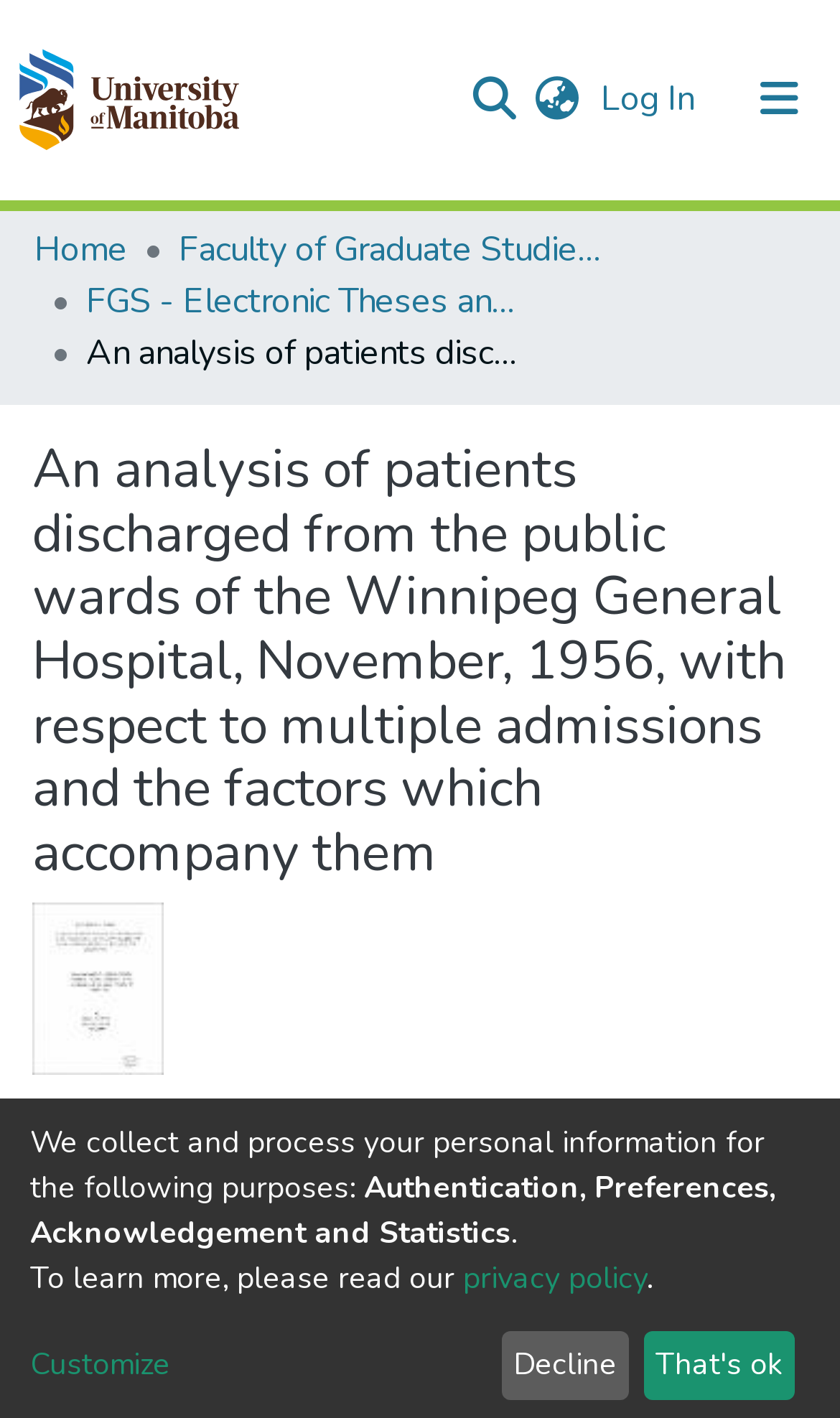Specify the bounding box coordinates of the element's region that should be clicked to achieve the following instruction: "Search for a repository". The bounding box coordinates consist of four float numbers between 0 and 1, in the format [left, top, right, bottom].

[0.556, 0.052, 0.621, 0.088]